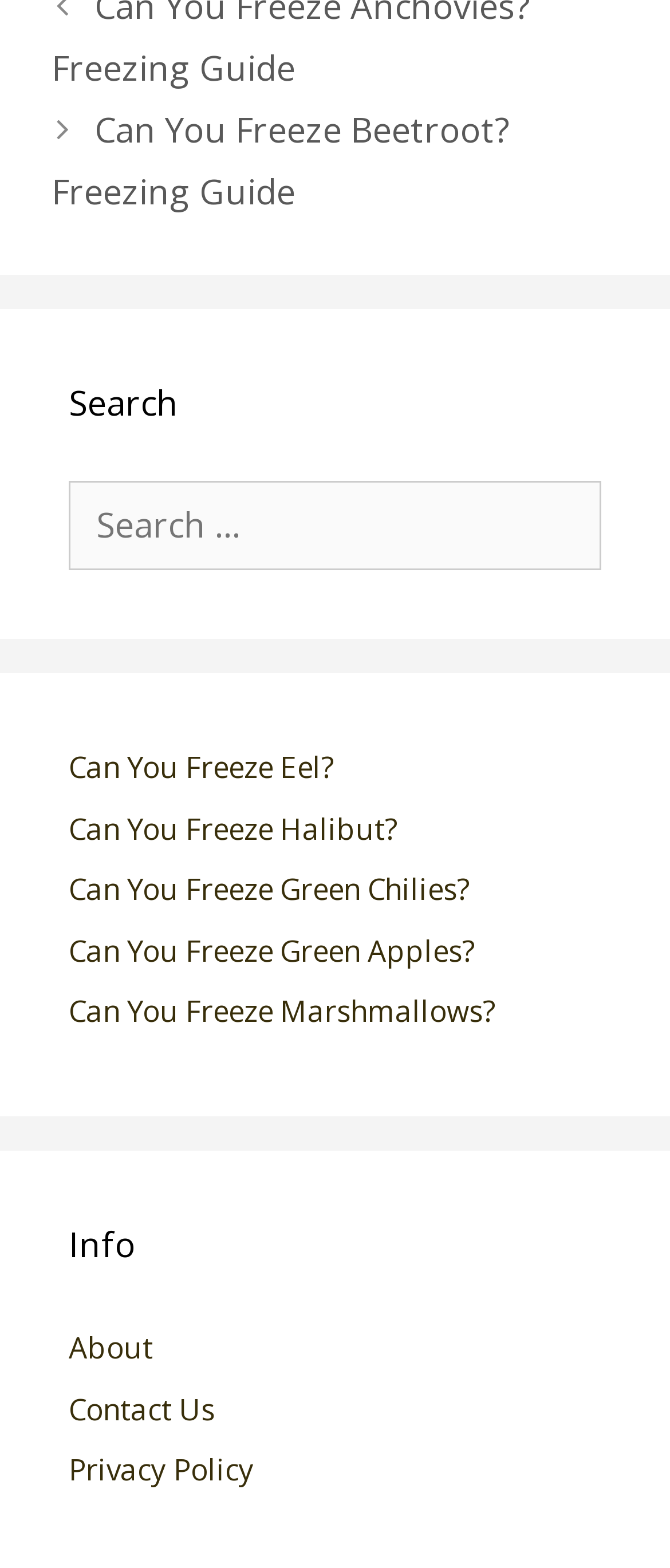What is the section below the search box?
Please provide a detailed and comprehensive answer to the question.

The section below the search box contains a list of links to freezing guides for different food items. These links are arranged vertically, and each link has a descriptive text indicating the type of food it corresponds to.